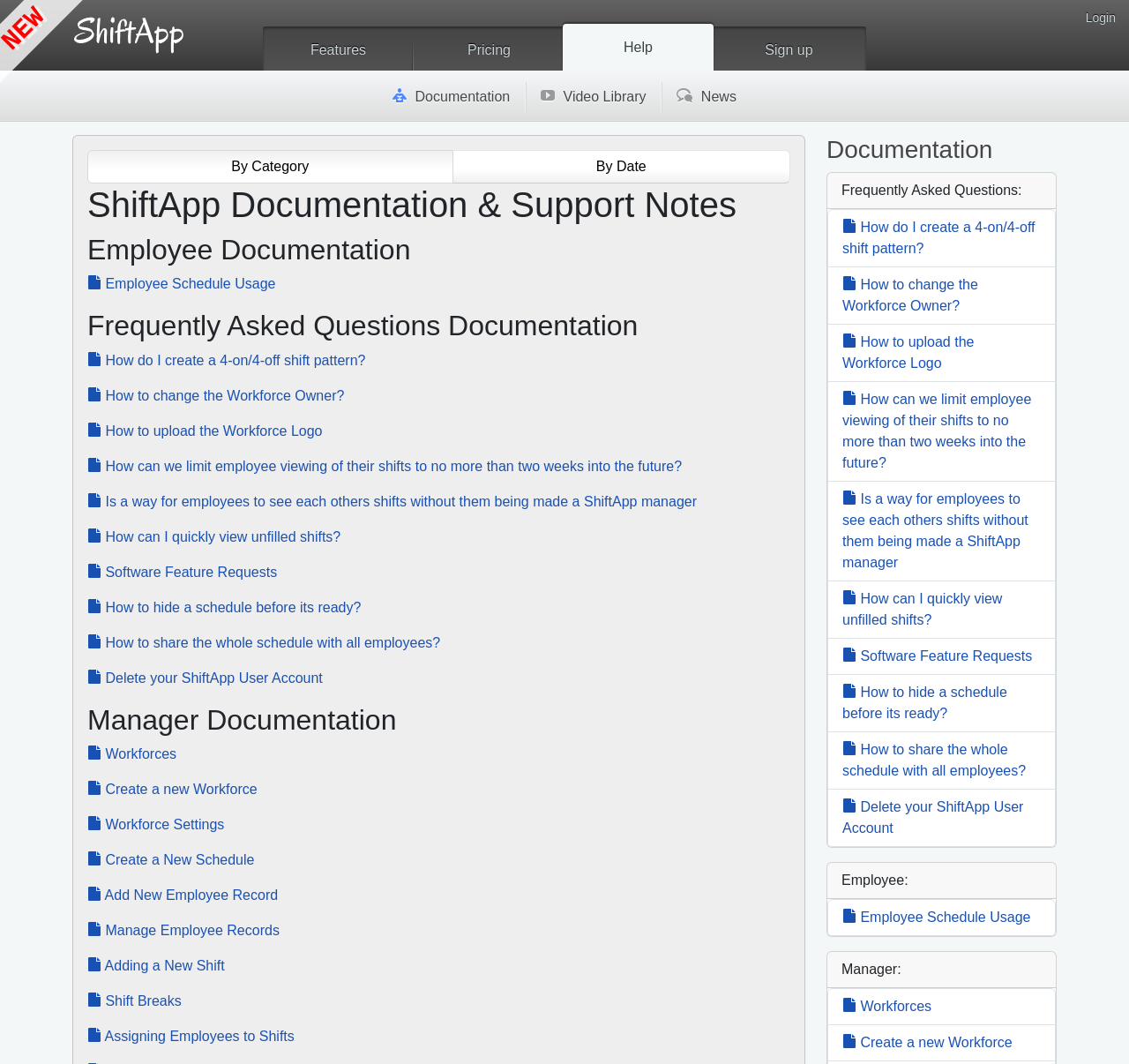Identify the bounding box coordinates of the element that should be clicked to fulfill this task: "Click on the ShiftApp logo". The coordinates should be provided as four float numbers between 0 and 1, i.e., [left, top, right, bottom].

[0.064, 0.0, 0.165, 0.053]